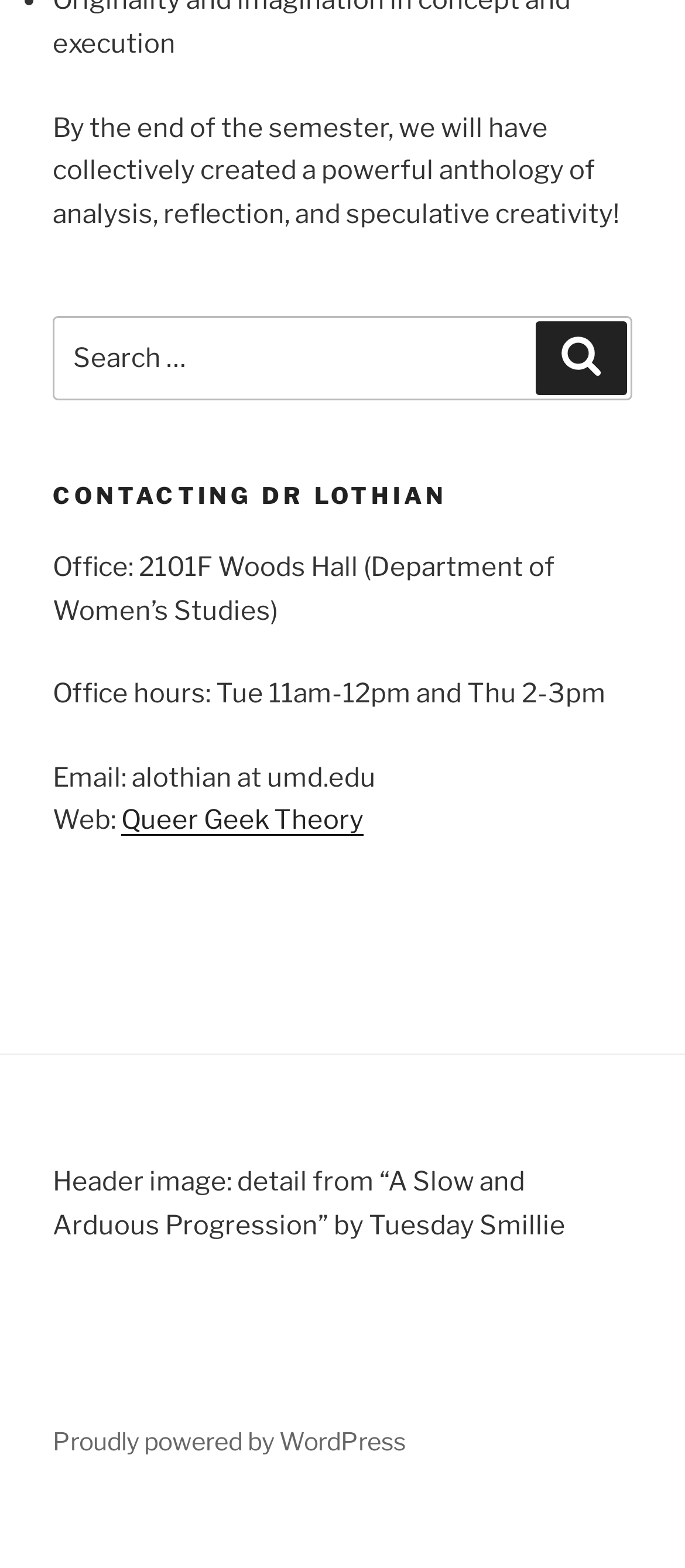What platform is the website powered by?
Provide a detailed answer to the question using information from the image.

I found this information by looking at the footer section, where it says 'Proudly powered by WordPress'.